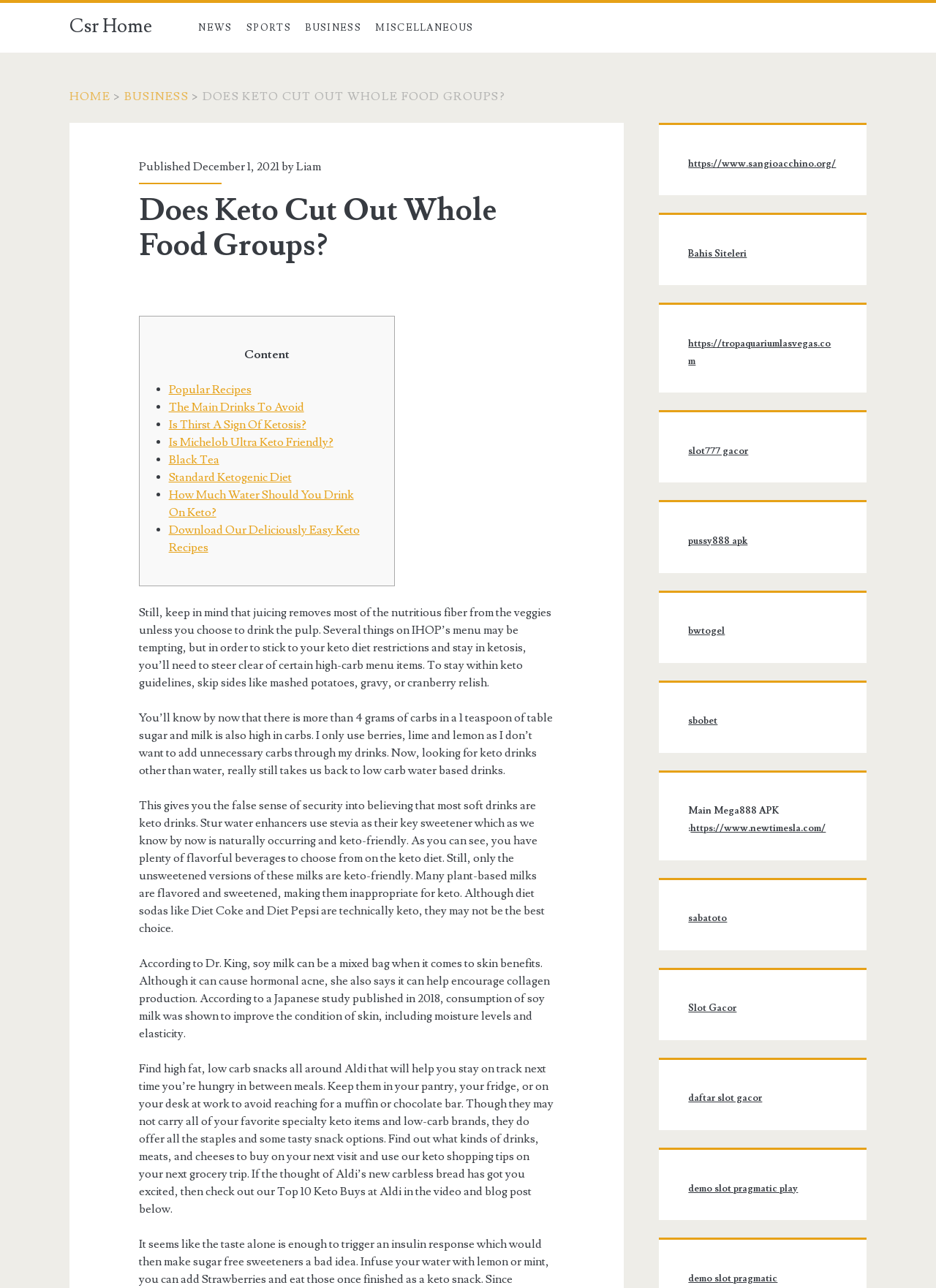Given the element description The Main Drinks To Avoid, predict the bounding box coordinates for the UI element in the webpage screenshot. The format should be (top-left x, top-left y, bottom-right x, bottom-right y), and the values should be between 0 and 1.

[0.18, 0.31, 0.325, 0.322]